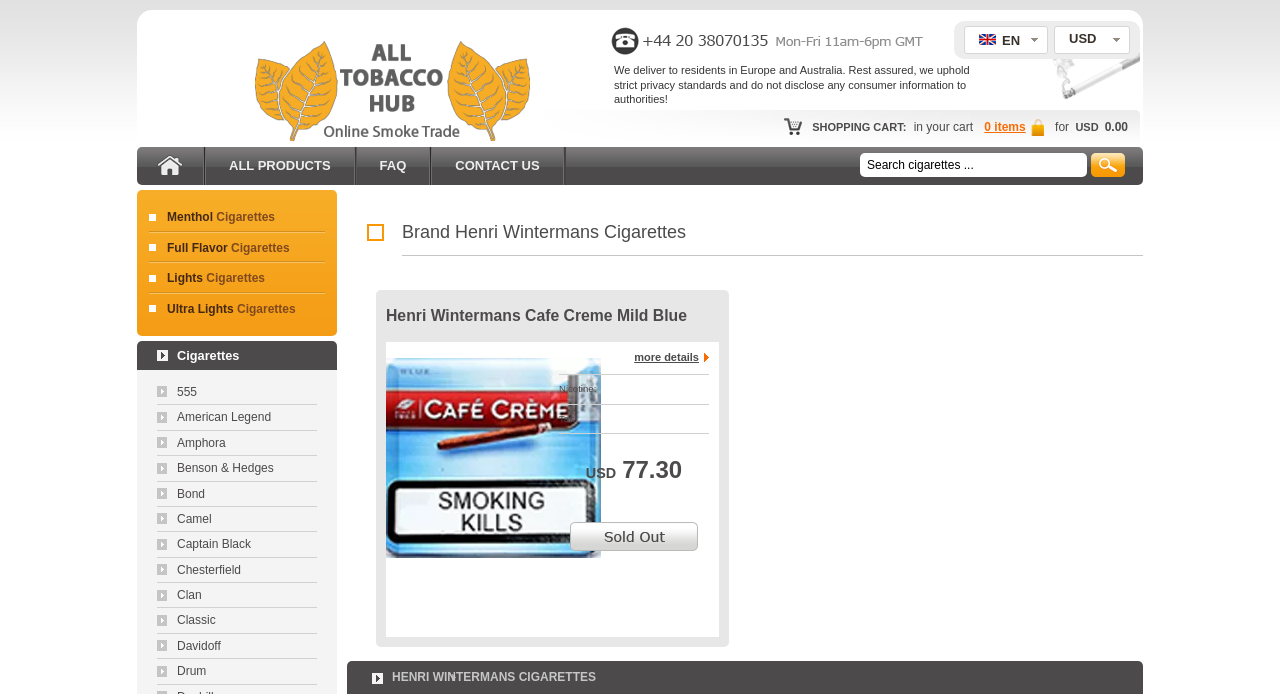Predict the bounding box coordinates of the UI element that matches this description: "Full Flavor Cigarettes". The coordinates should be in the format [left, top, right, bottom] with each value between 0 and 1.

[0.116, 0.347, 0.226, 0.367]